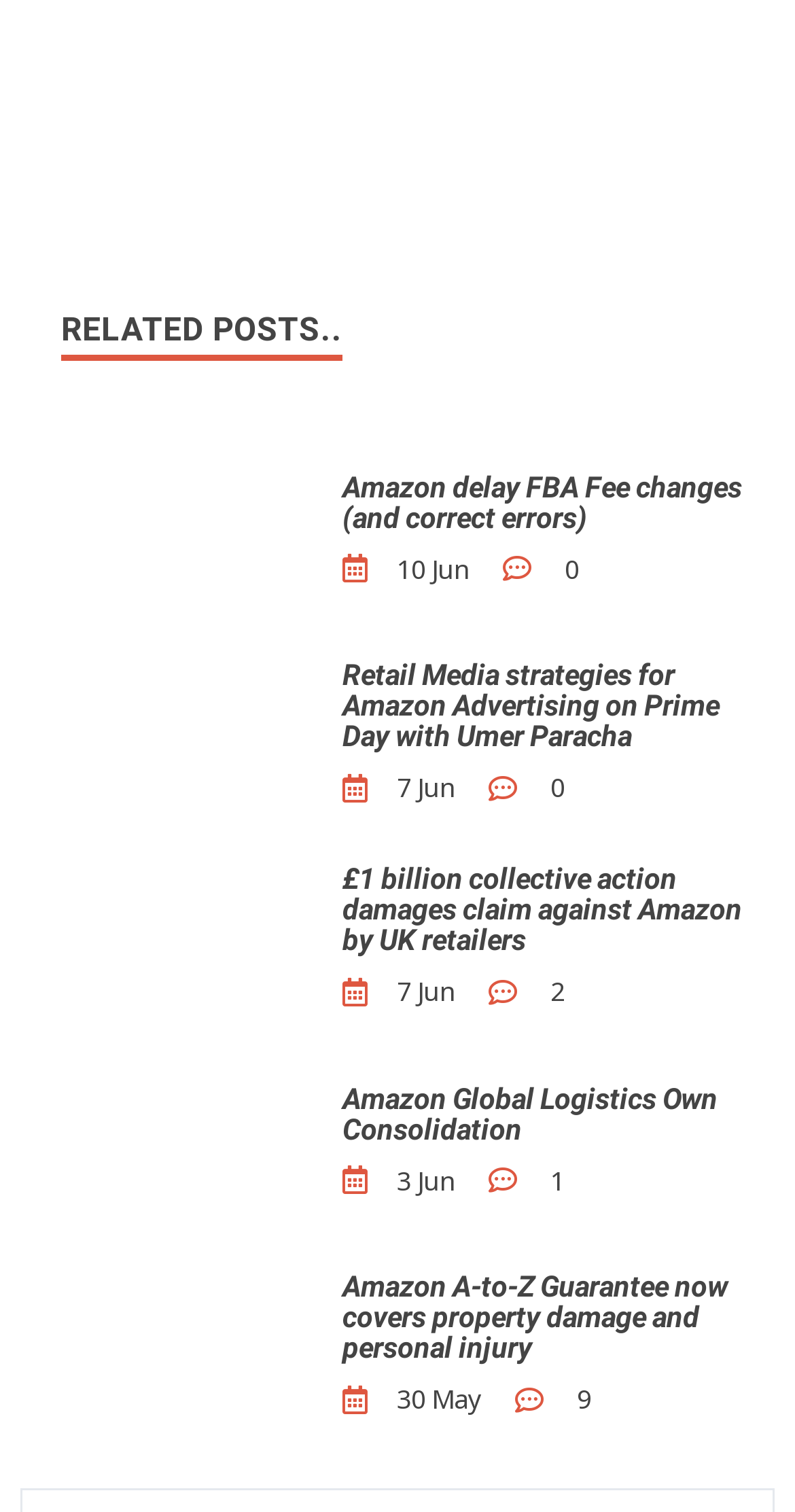Identify the bounding box coordinates for the element that needs to be clicked to fulfill this instruction: "View post about Amazon delay FBA Fee changes". Provide the coordinates in the format of four float numbers between 0 and 1: [left, top, right, bottom].

[0.431, 0.312, 0.949, 0.353]